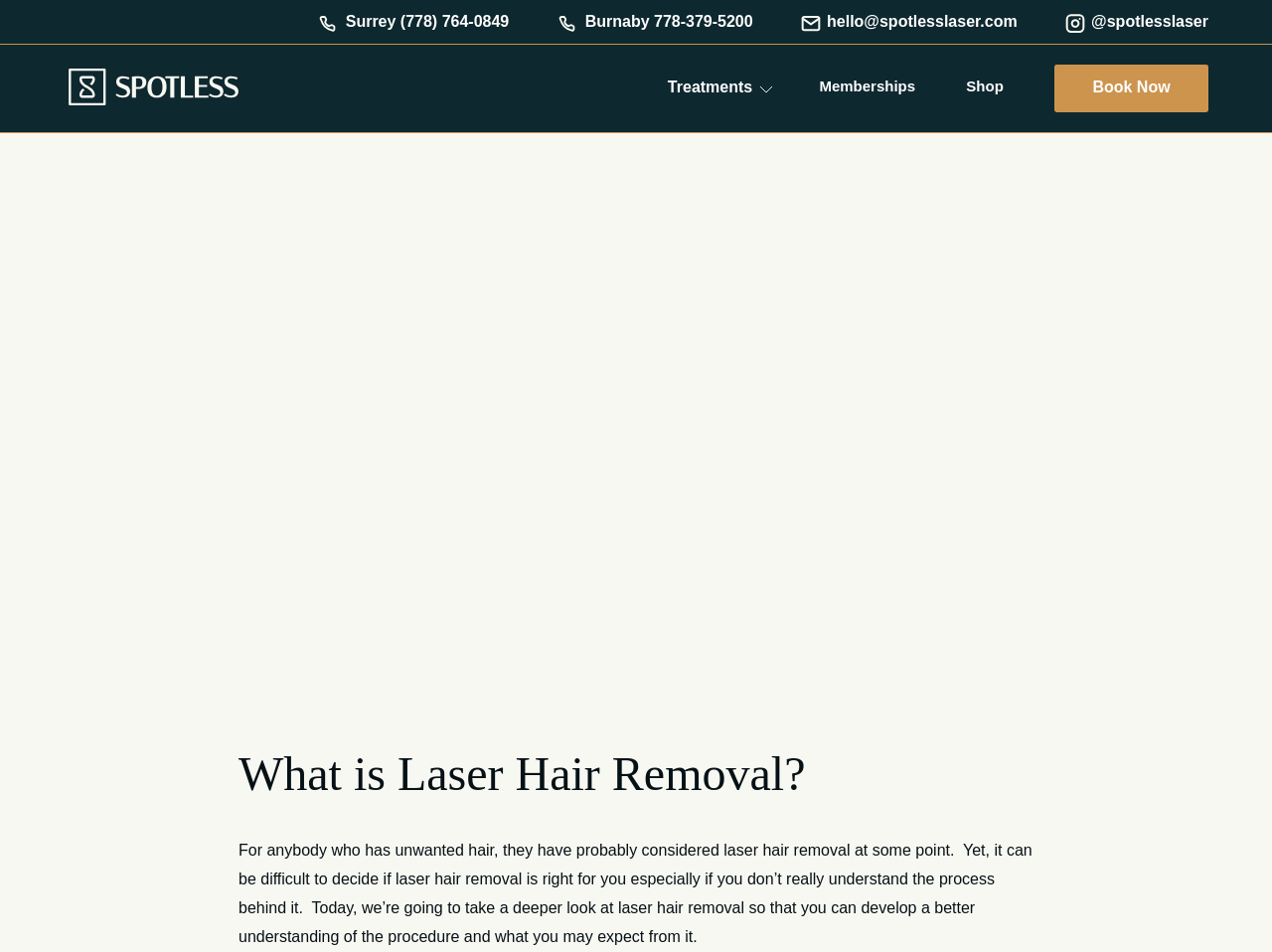How many navigation links are there in the top menu?
Analyze the screenshot and provide a detailed answer to the question.

I counted the number of navigation links in the top menu by looking at the link elements with bounding box coordinates [0.525, 0.082, 0.604, 0.101], [0.644, 0.082, 0.72, 0.1], [0.76, 0.082, 0.789, 0.1], and [0.829, 0.068, 0.95, 0.118] which correspond to the links 'Treatments', 'Memberships', 'Shop', and 'Book Now' respectively.